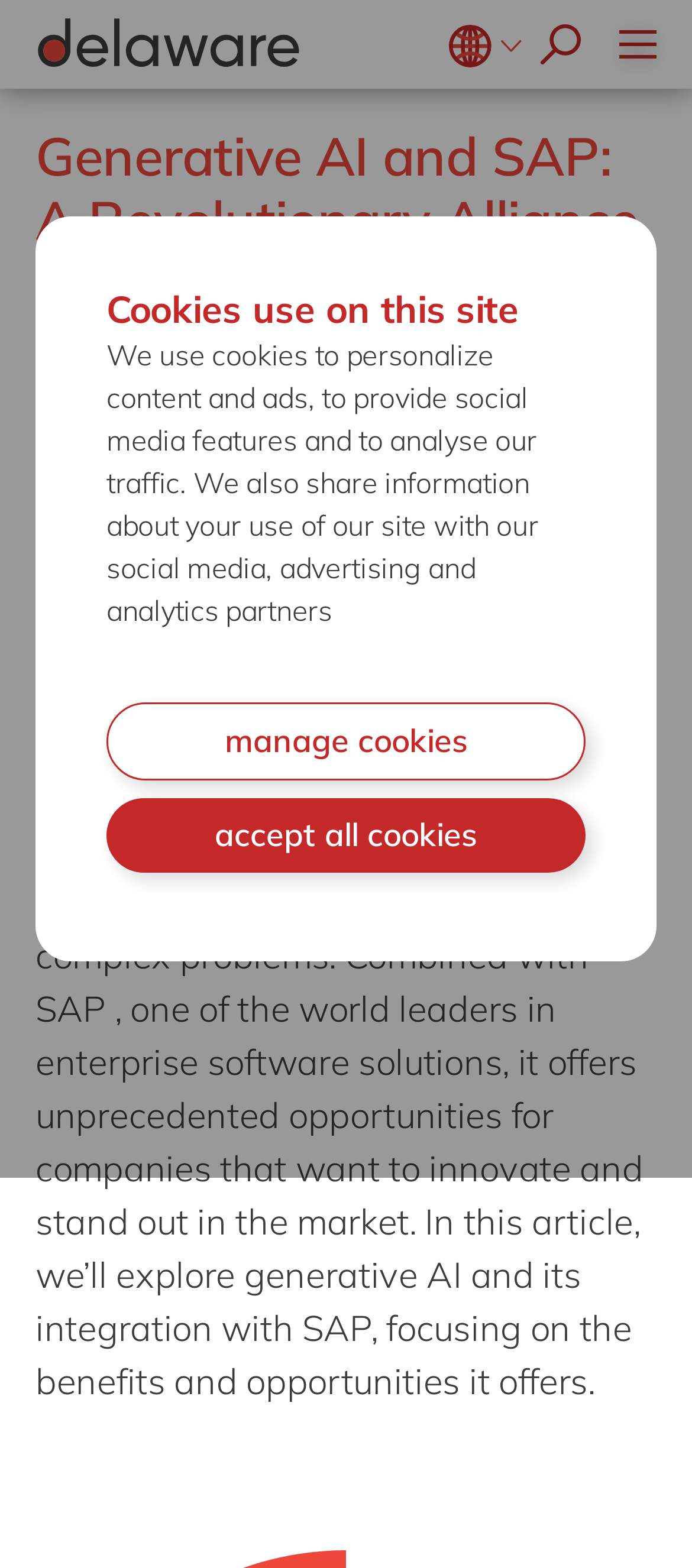Generate the main heading text from the webpage.

Generative AI and SAP: A Revolutionary Alliance for the Future of Business?